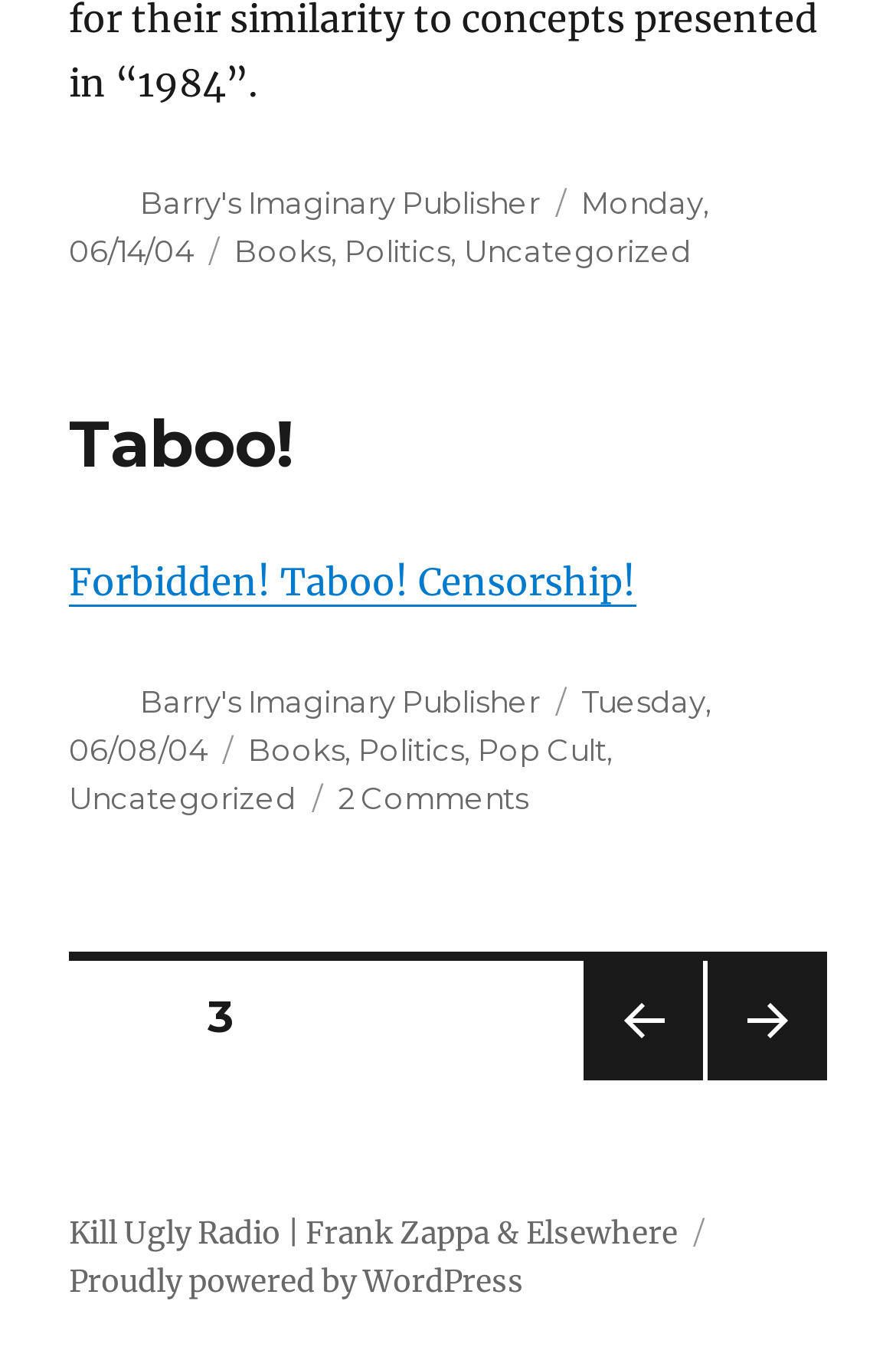Identify the bounding box coordinates for the region to click in order to carry out this instruction: "View the post from Monday, 06/14/04". Provide the coordinates using four float numbers between 0 and 1, formatted as [left, top, right, bottom].

[0.077, 0.134, 0.792, 0.196]